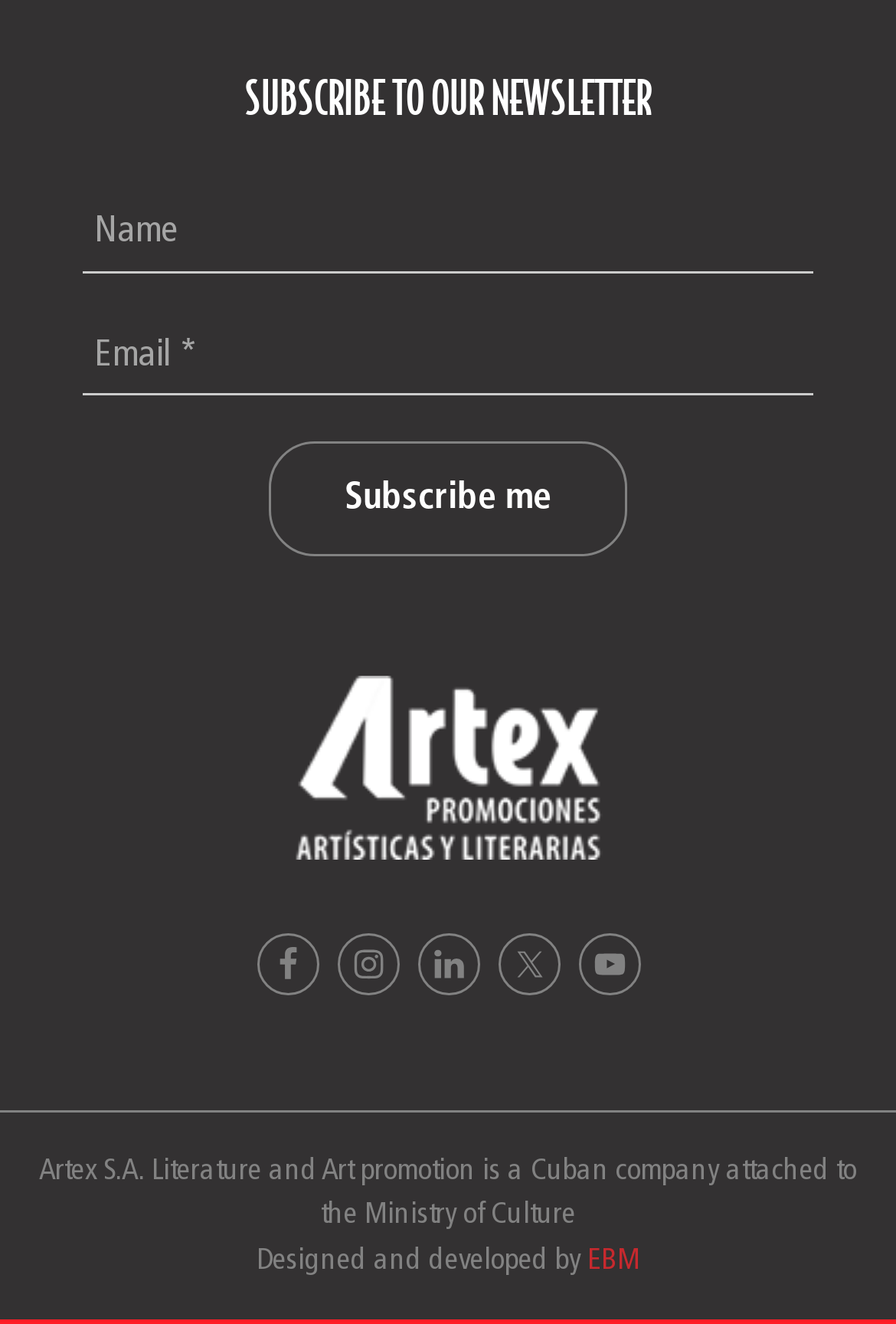Find the bounding box coordinates of the element I should click to carry out the following instruction: "Get information about Direct Locksmiths Werribee".

None